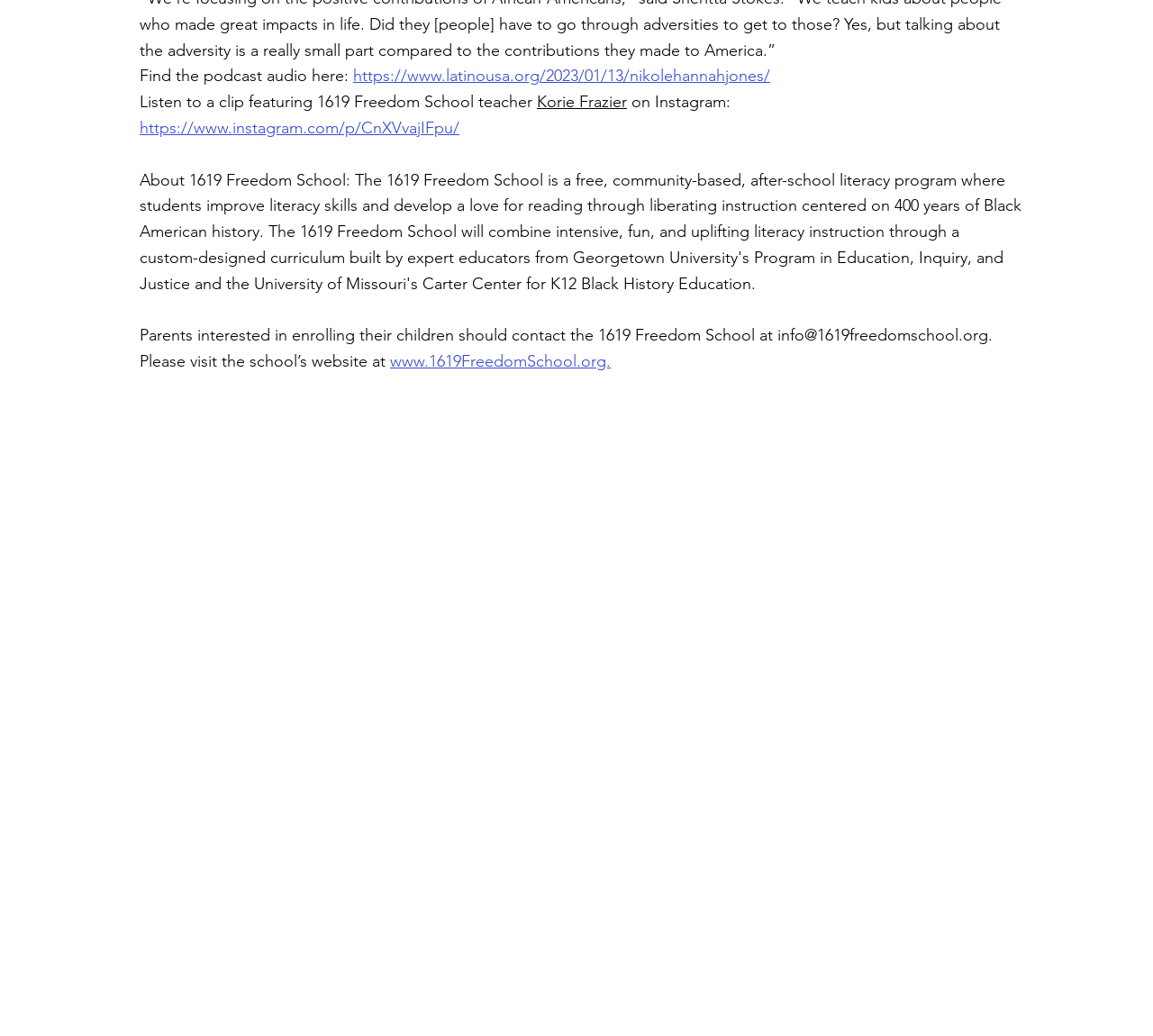Locate the bounding box coordinates for the element described below: "www.1619FreedomSchool.org.". The coordinates must be four float values between 0 and 1, formatted as [left, top, right, bottom].

[0.338, 0.339, 0.53, 0.358]